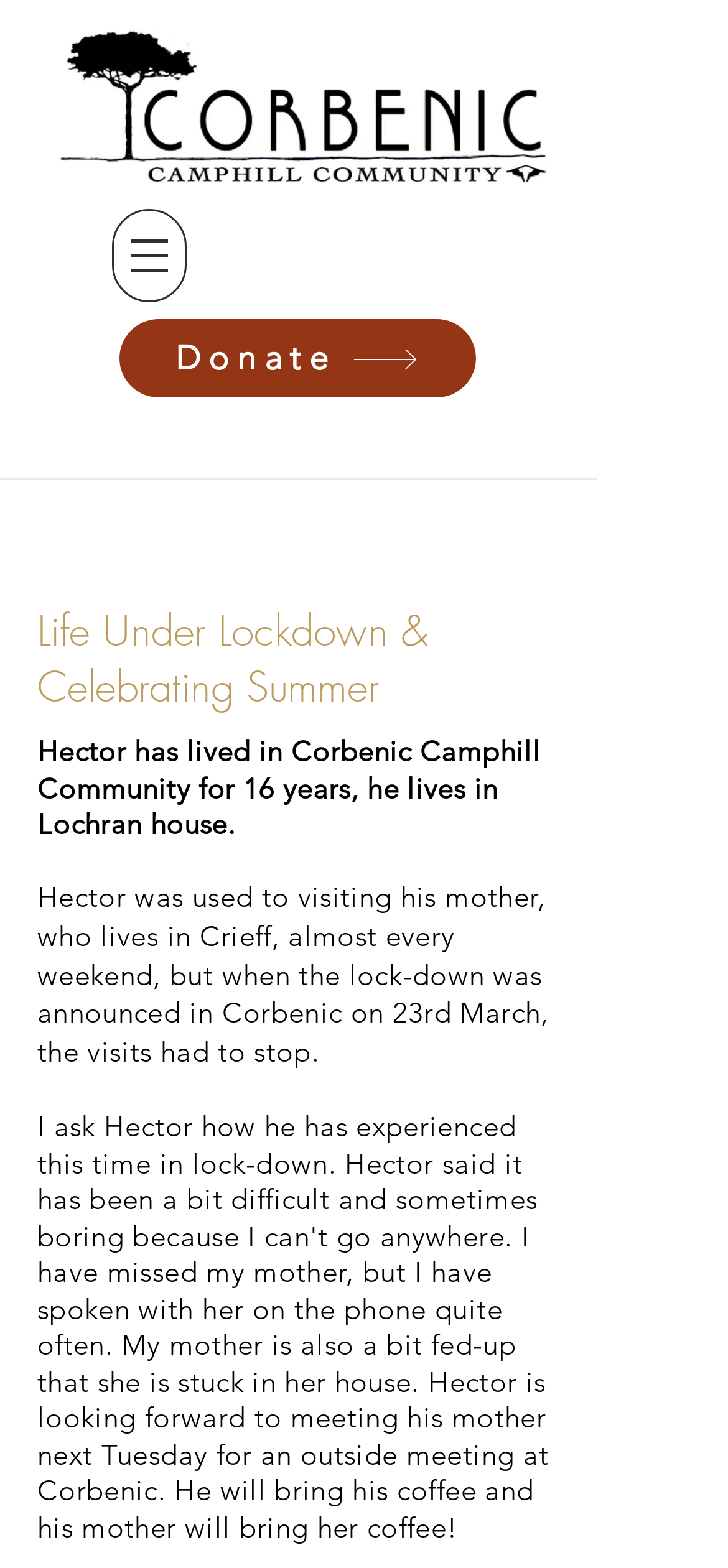What is the name of the person living in Lochran house?
From the image, respond with a single word or phrase.

Hector